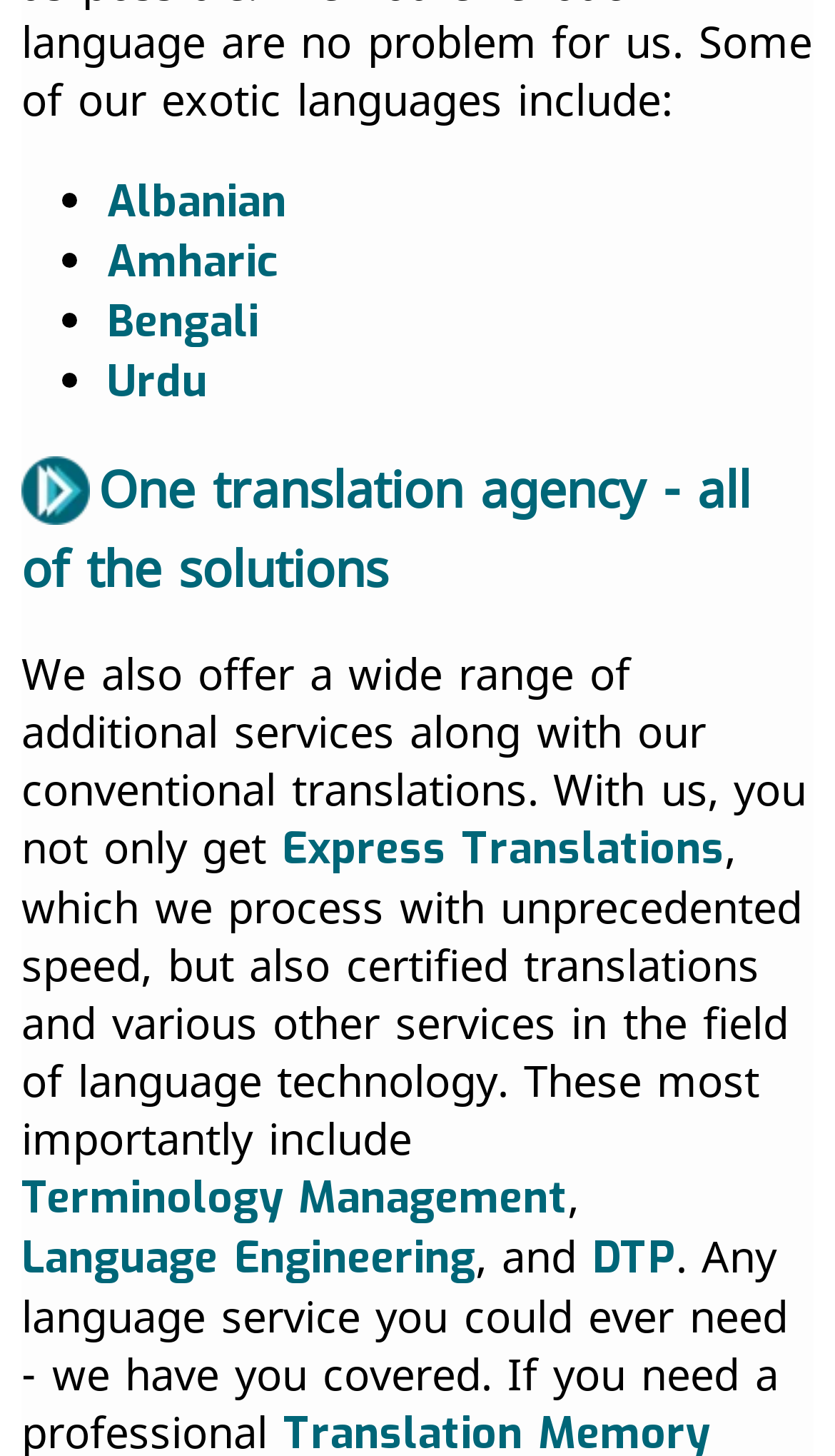Refer to the image and provide a thorough answer to this question:
What is the name of the translation service?

I found the link 'Express Translations' in the text, which is likely the name of the translation service offered by the agency.